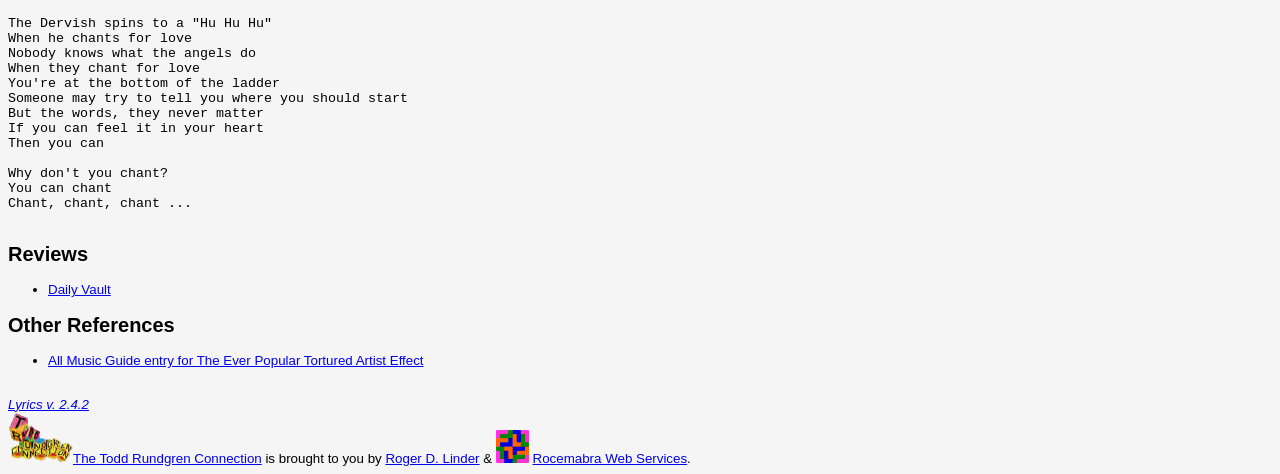What is the name of the logo?
Please respond to the question thoroughly and include all relevant details.

The image with the description 'The Linder Logo' and the link 'The Linder Logo' suggests that the logo is named 'The Linder Logo'.